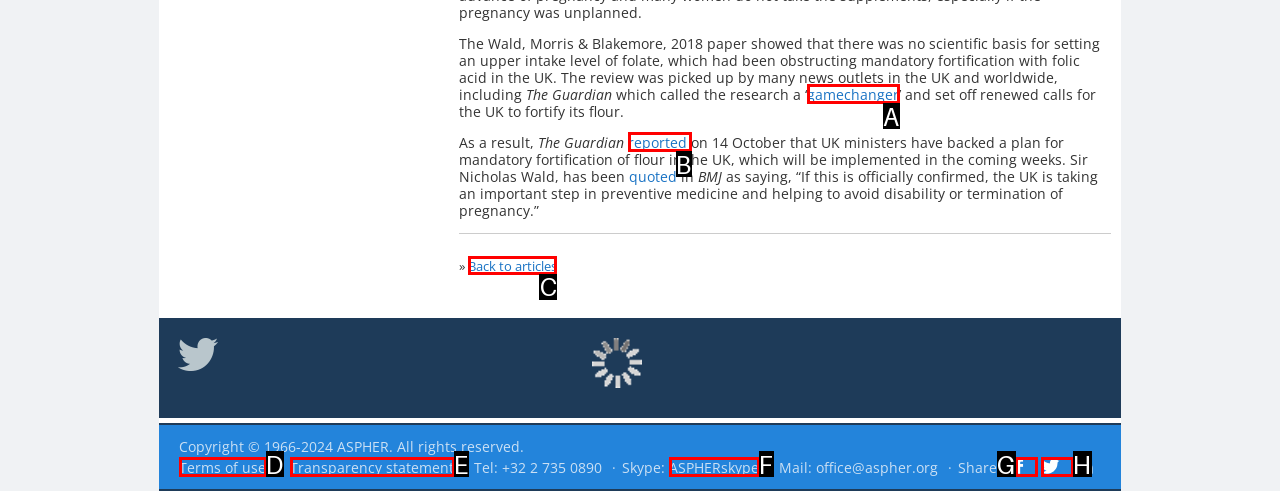Select the appropriate HTML element that needs to be clicked to execute the following task: Click the link to go back to articles. Respond with the letter of the option.

C